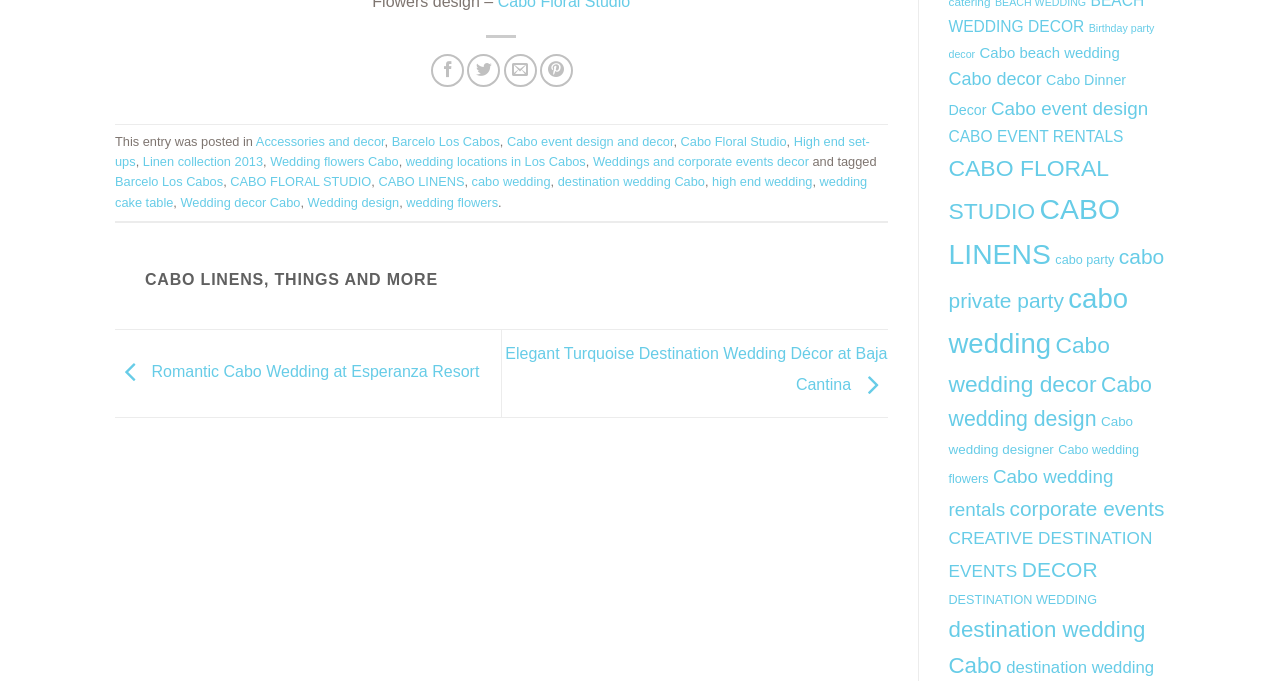Could you provide the bounding box coordinates for the portion of the screen to click to complete this instruction: "Explore Cabo wedding decor"?

[0.741, 0.487, 0.867, 0.582]